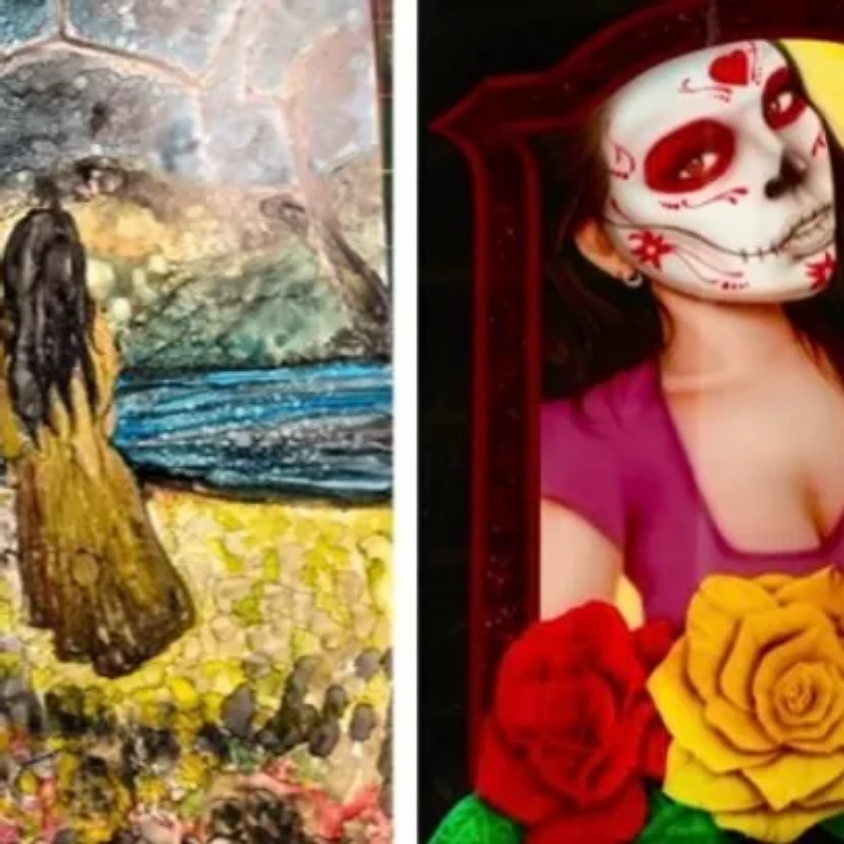Answer the question using only a single word or phrase: 
What is the mood evoked by the landscape on the left?

Nostalgia and connection to nature